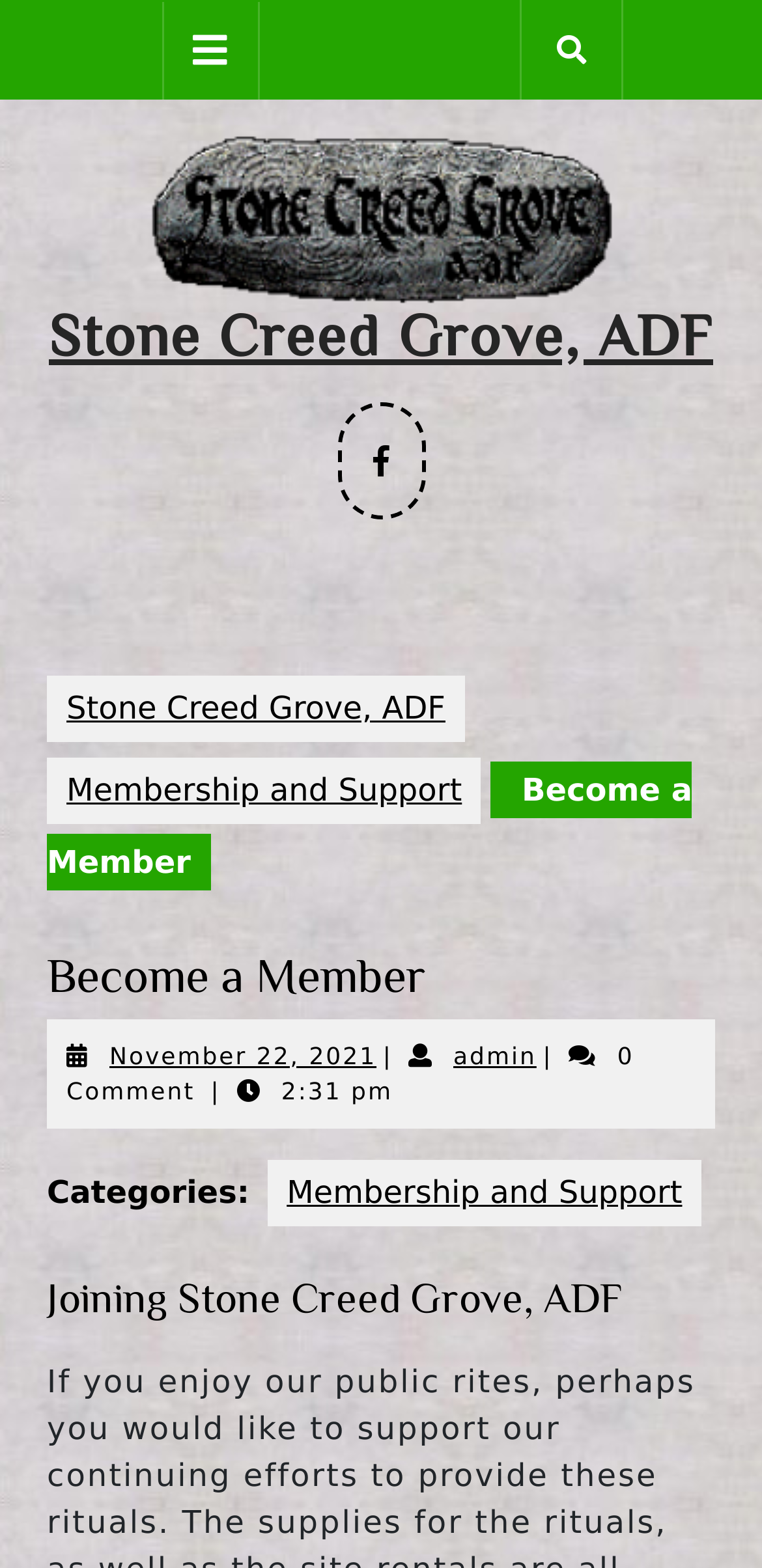Find the bounding box coordinates of the area that needs to be clicked in order to achieve the following instruction: "Read Membership and Support page". The coordinates should be specified as four float numbers between 0 and 1, i.e., [left, top, right, bottom].

[0.062, 0.483, 0.632, 0.526]